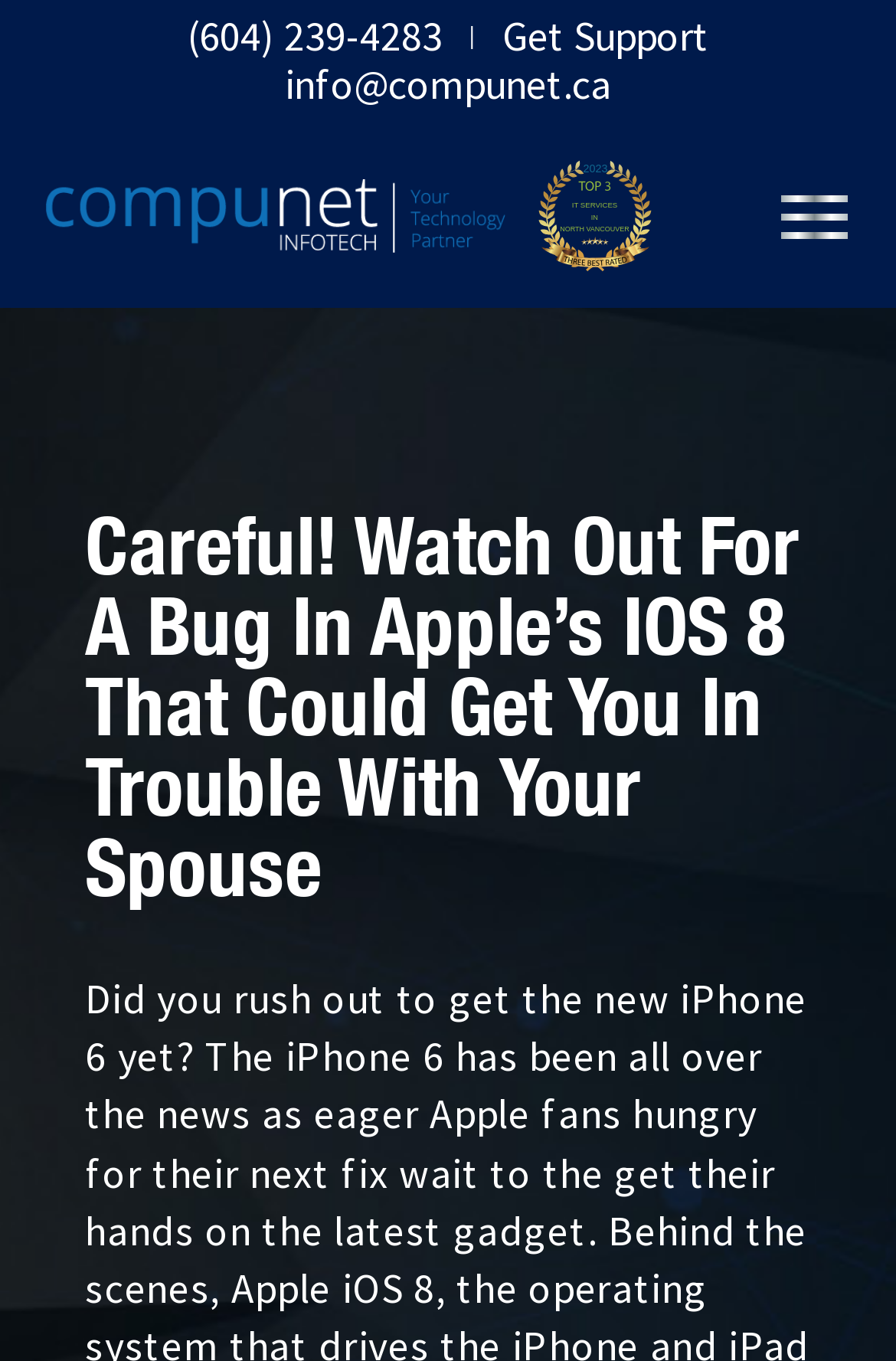Explain in detail what is displayed on the webpage.

The webpage appears to be an article or blog post discussing a bug in Apple's iOS 8 and its potential impact on relationships. At the top of the page, there are several links and contact information, including a phone number, email address, and a "Get Support" link. These elements are positioned horizontally across the top of the page, with the phone number and email address on the left and the "Get Support" link on the right.

Below the top section, there are two prominent links, "IT Support For Vancouver Law Firms" and "IT Services For Vancouver Law Firms", which are accompanied by images. These links are positioned side by side, with the "IT Support" link on the left and the "IT Services" link on the right.

The main content of the page is a heading that warns about a bug in Apple's iOS 8 that could get users in trouble with their spouse. This heading is centered on the page and takes up a significant amount of vertical space.

Overall, the page has a simple layout with a focus on the main article heading and the supporting links and images.